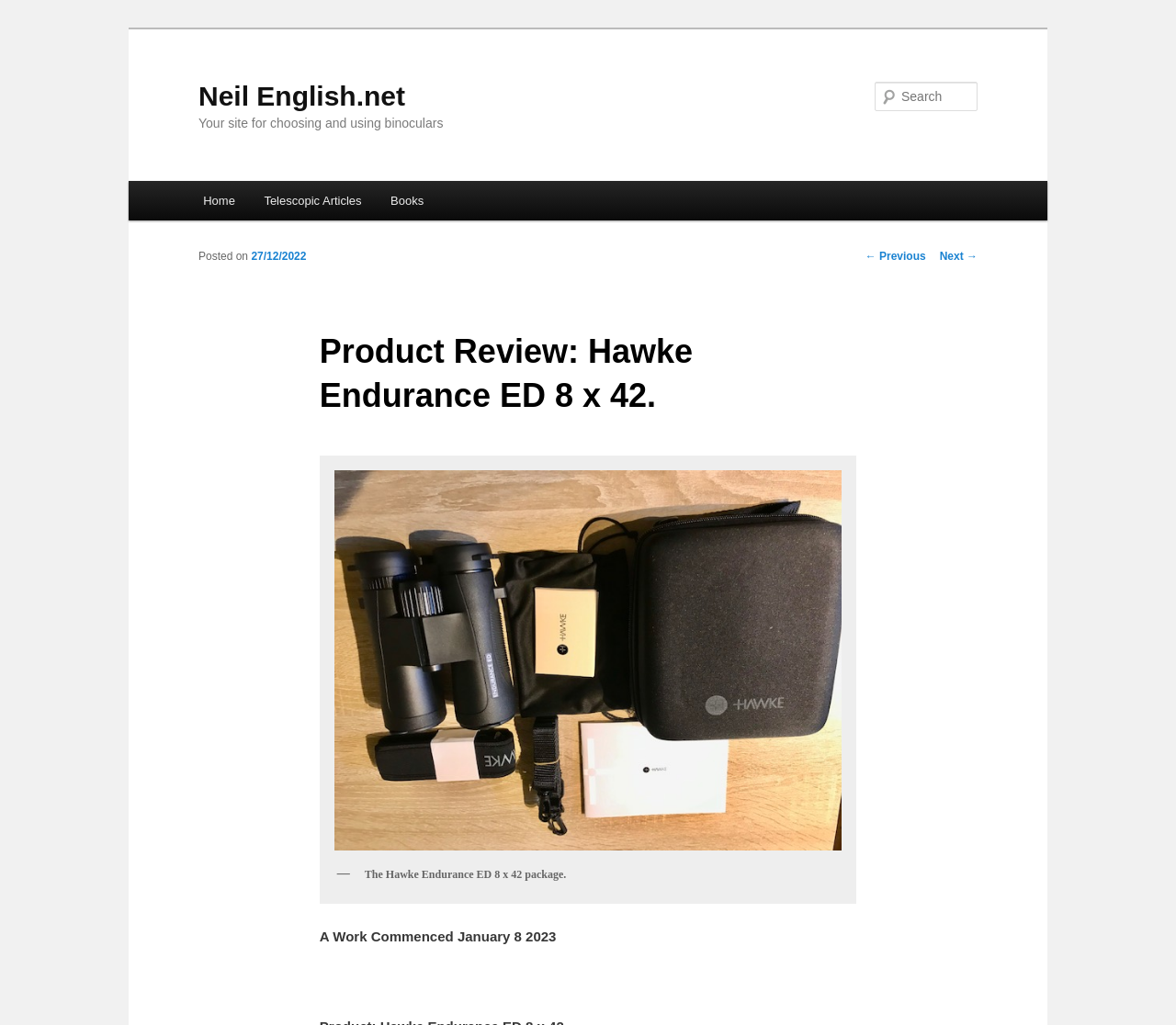Please provide a short answer using a single word or phrase for the question:
What is the date of the product review?

27/12/2022